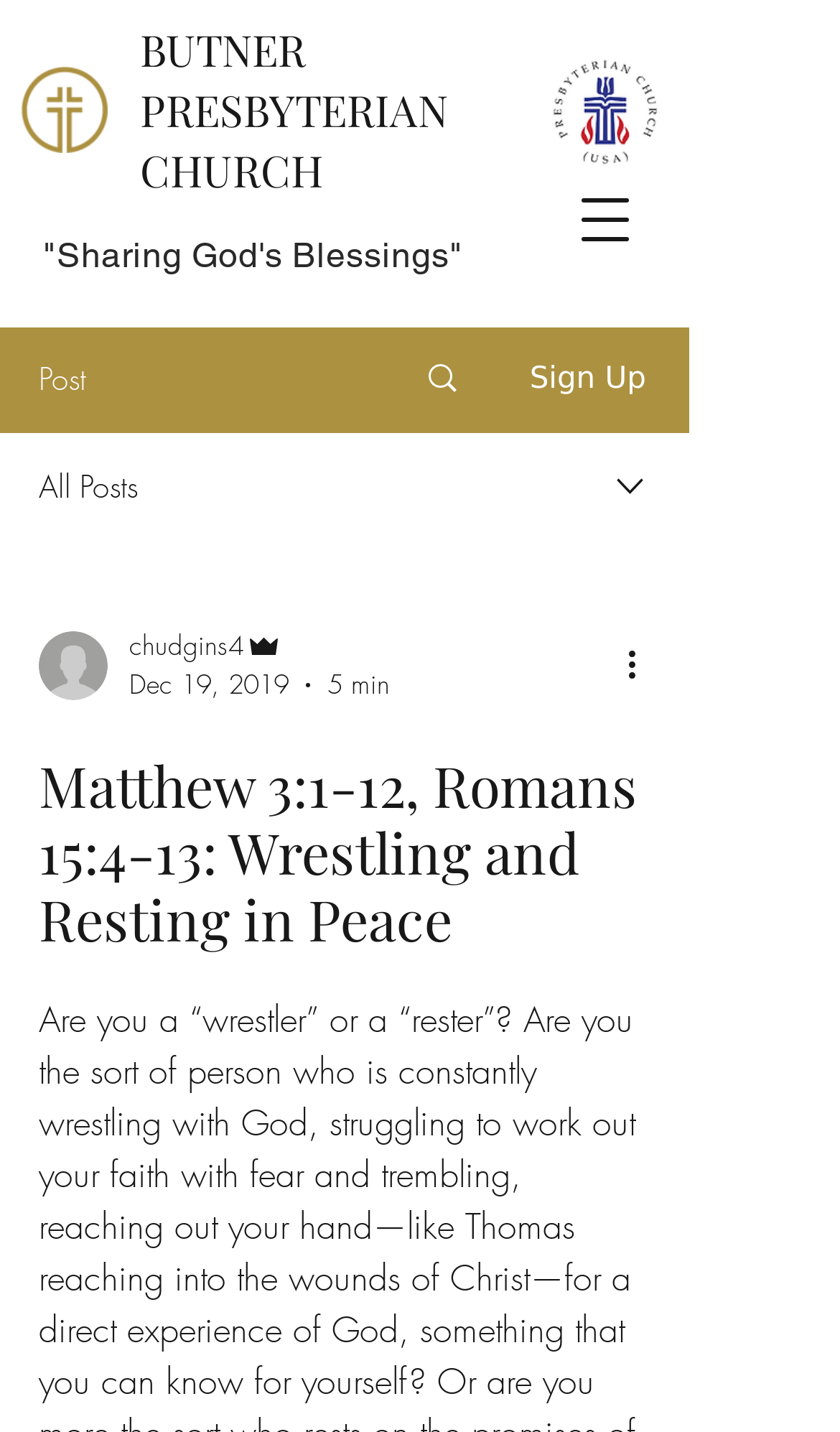Using the description: "BUTNER PRESBYTERIAN CHURCH", identify the bounding box of the corresponding UI element in the screenshot.

[0.167, 0.014, 0.533, 0.139]